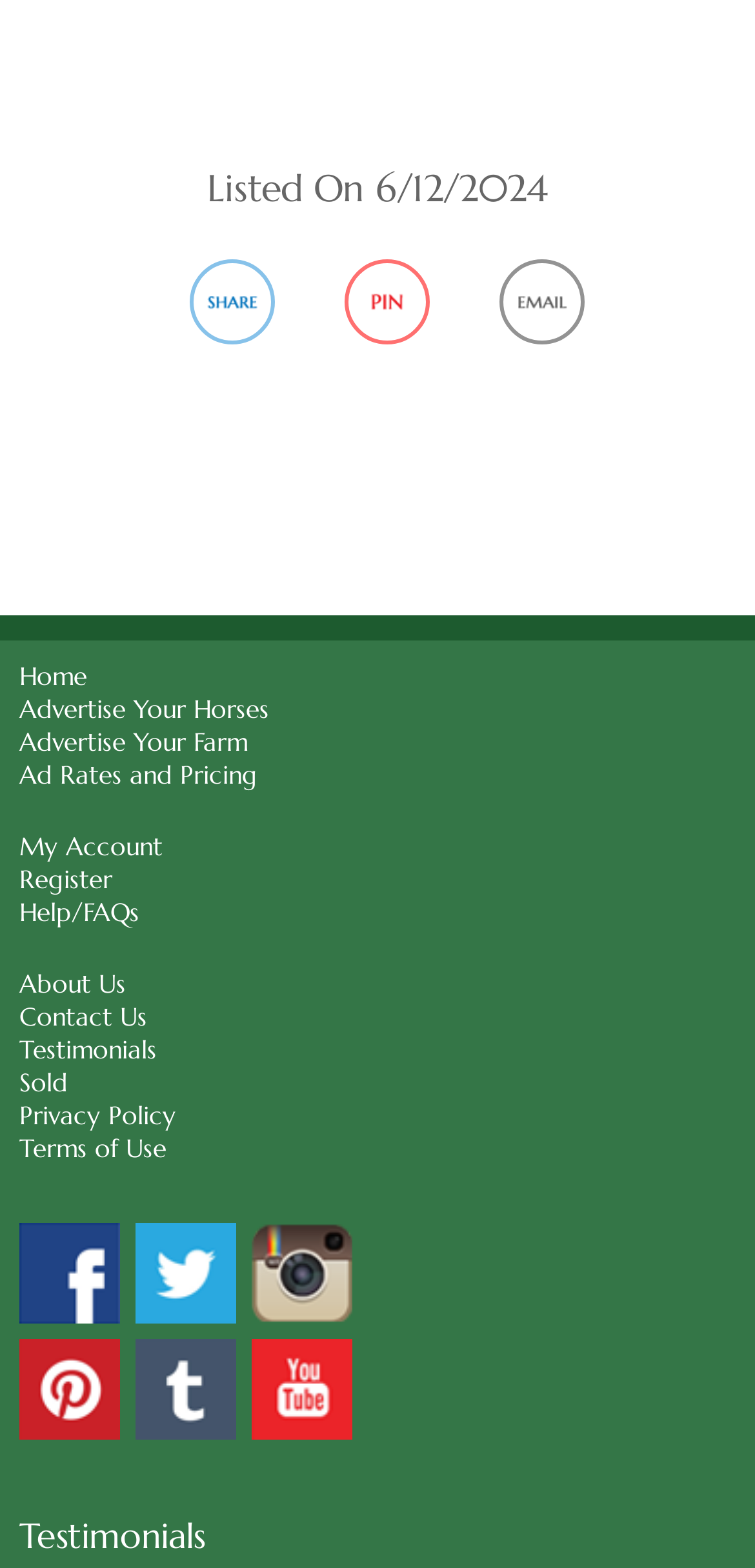Please determine the bounding box coordinates of the element's region to click in order to carry out the following instruction: "Contact us". The coordinates should be four float numbers between 0 and 1, i.e., [left, top, right, bottom].

[0.026, 0.638, 0.195, 0.659]